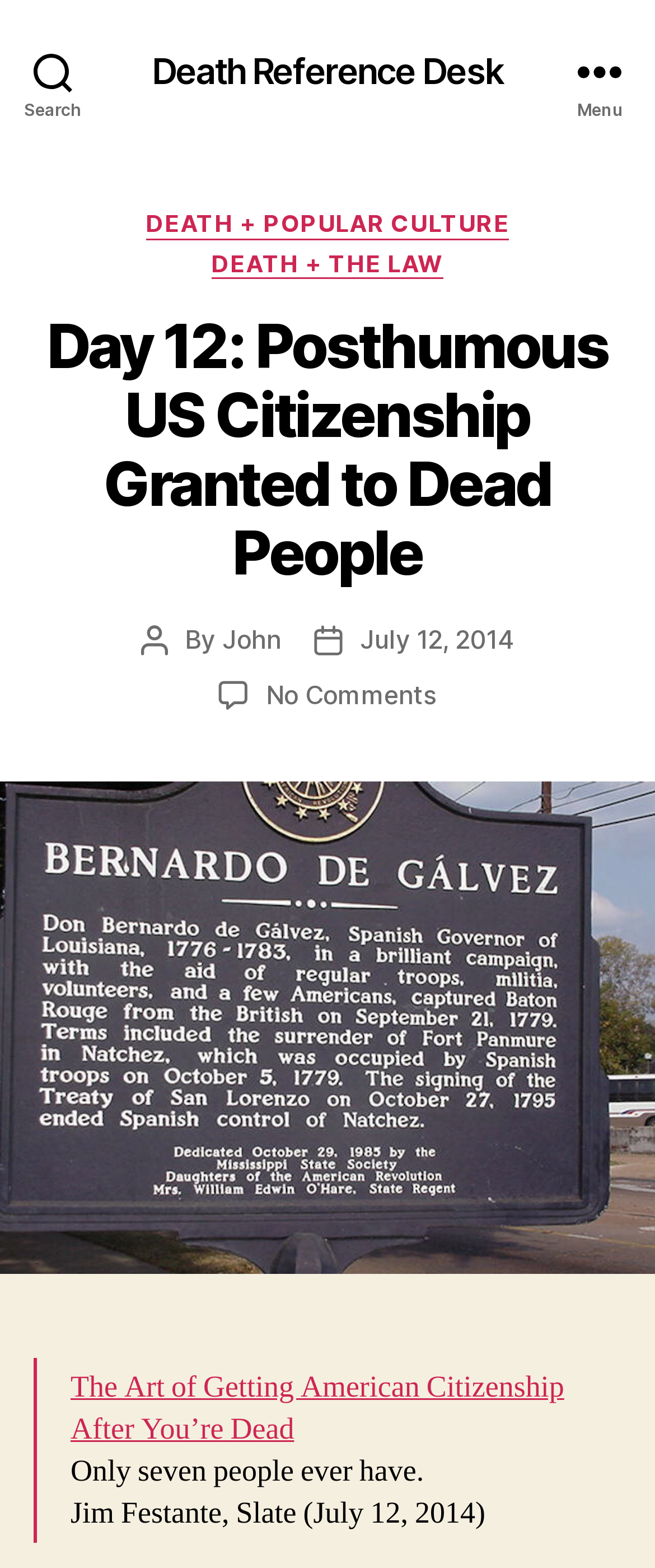Please determine the bounding box coordinates of the element to click on in order to accomplish the following task: "View the article about getting American citizenship after death". Ensure the coordinates are four float numbers ranging from 0 to 1, i.e., [left, top, right, bottom].

[0.108, 0.872, 0.861, 0.924]